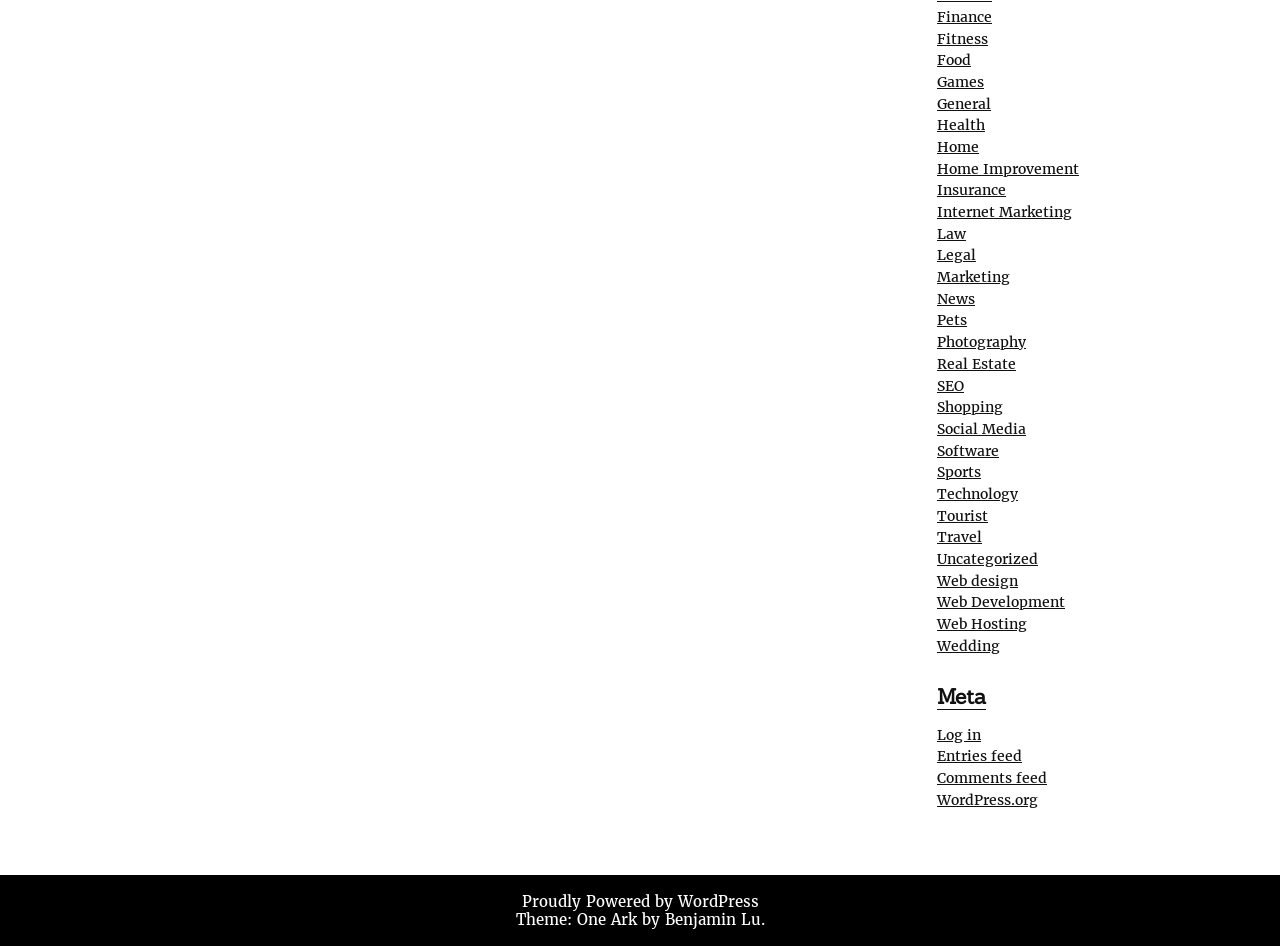What is the category of 'Home Improvement'?
Provide a concise answer using a single word or phrase based on the image.

Home